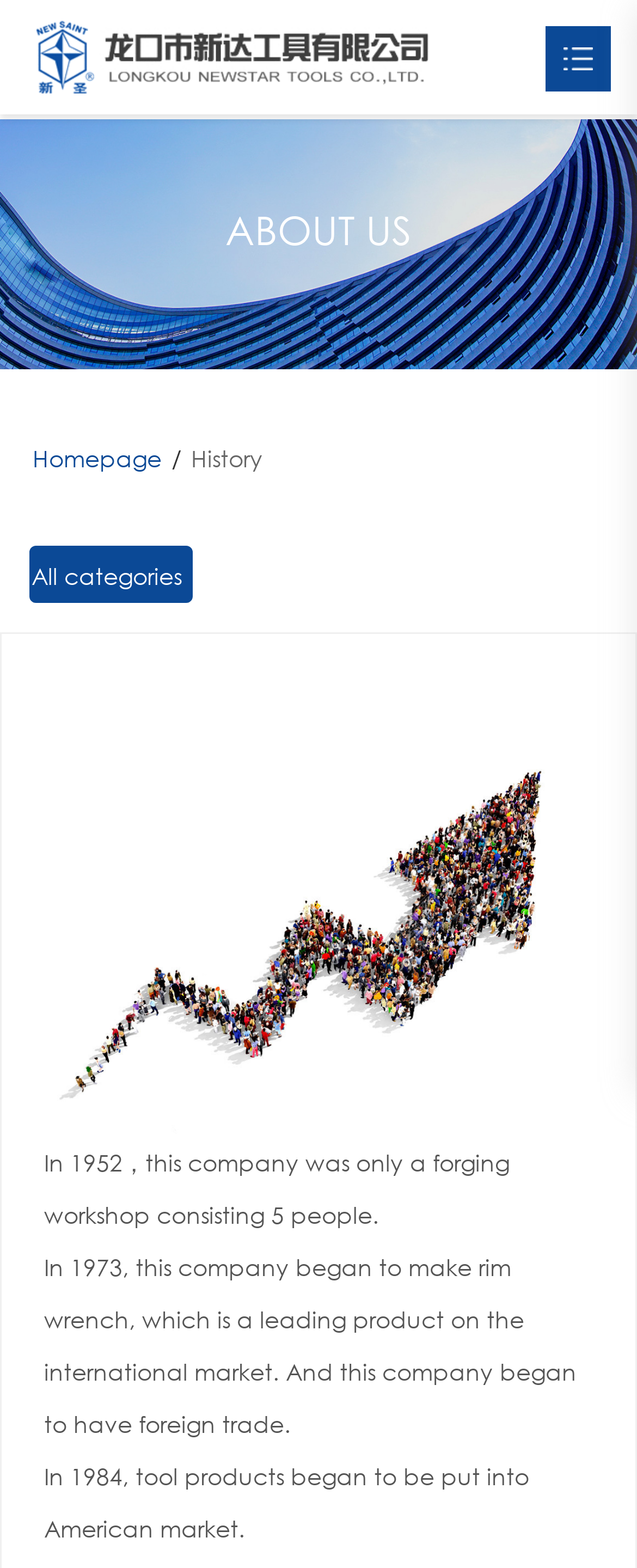Offer a thorough description of the webpage.

The webpage is about the history of Longkou Newstar Tools Co., Ltd. At the top left, there is a link to "Longkou Newstar Tools" accompanied by an image with the same name. On the top right, there is another image with the same name. 

Below the top images, there is a navigation menu with headings and links to different sections, including "Home", "About Us", "Products", "News", "Career", "Contact Us", and "中文". Each heading has a corresponding link below it.

On the main content area, there is a heading "ABOUT US" at the top. Below it, there are links to "Homepage" and a static text "/" separating them. Next to the links, there is a static text "History". 

Further down, there is a static text "All categories" and an icon "" next to it. Below this, there is a large image of Longkou Newstar Tools.

The main content of the page is a brief history of the company, presented in three paragraphs of static text. The first paragraph describes the company's humble beginnings in 1952 as a small forging workshop. The second paragraph talks about the company's expansion into making rim wrenches and entering the international market in 1973. The third paragraph mentions the company's entry into the American market in 1984.